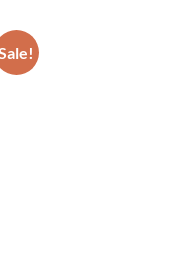What is the purpose of the badge?
Answer the question using a single word or phrase, according to the image.

To entice customers